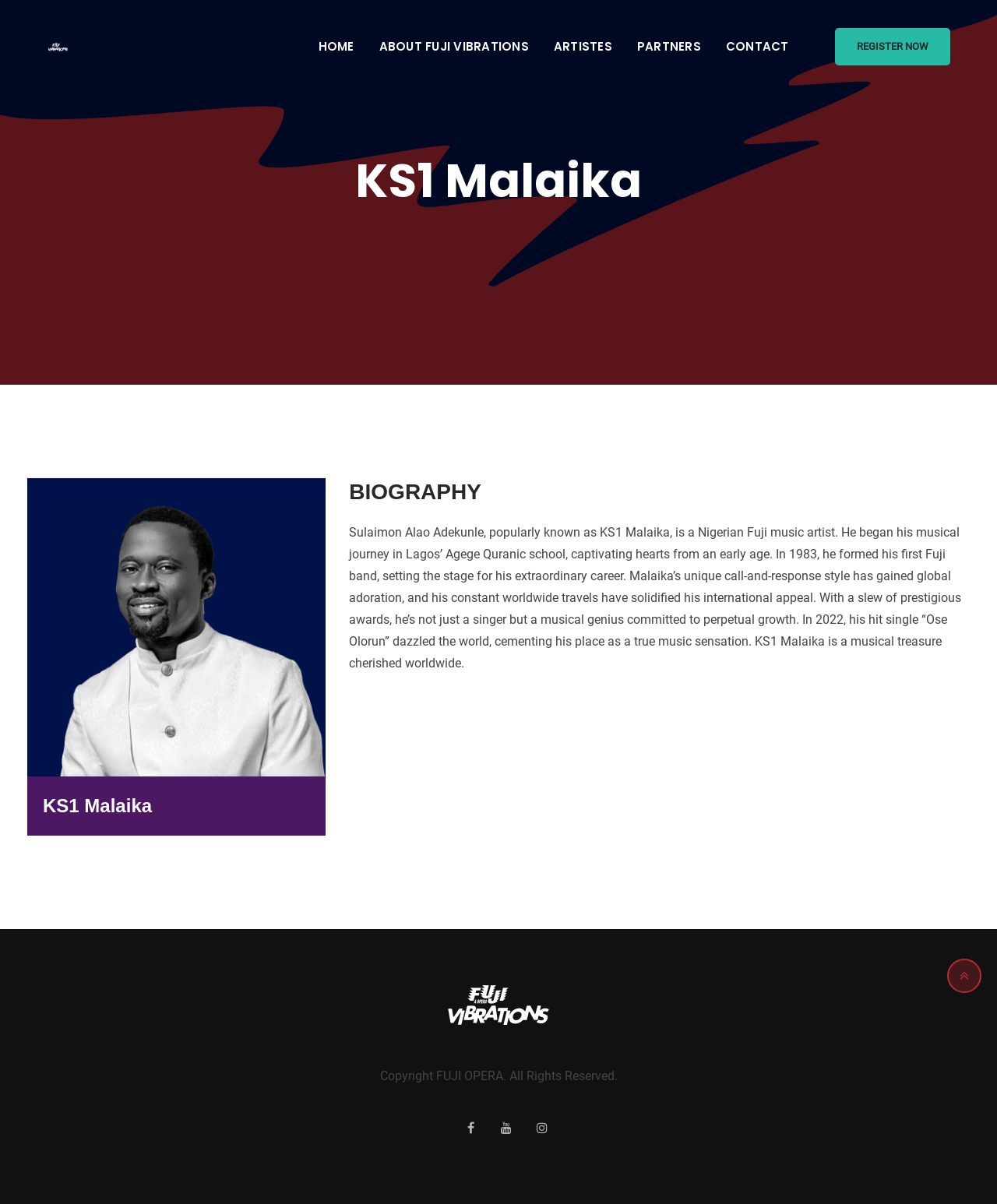Elaborate on the different components and information displayed on the webpage.

The webpage is about KS1 Malaika, a Nigerian Fuji music artist. At the top, there is a navigation menu with five links: "HOME", "ABOUT FUJI VIBRATIONS", "ARTISTES", "PARTNERS", and "CONTACT", aligned horizontally across the page. To the right of the navigation menu, there is a "REGISTER NOW" link.

Below the navigation menu, there is a large heading that reads "KS1 Malaika". Underneath this heading, there is a main section that takes up most of the page. Within this section, there is a smaller heading that also reads "KS1 Malaika", followed by another heading that says "BIOGRAPHY". Below the "BIOGRAPHY" heading, there is a block of text that provides a detailed biography of KS1 Malaika, including his early life, music career, and achievements.

At the bottom of the page, there is a copyright notice that reads "Copyright FUJI OPERA. All Rights Reserved." To the right of the copyright notice, there are three social media links represented by icons. In the bottom-right corner of the page, there is another icon link.

There are no images on the page, but there are several links and text elements that provide information about KS1 Malaika and his music.